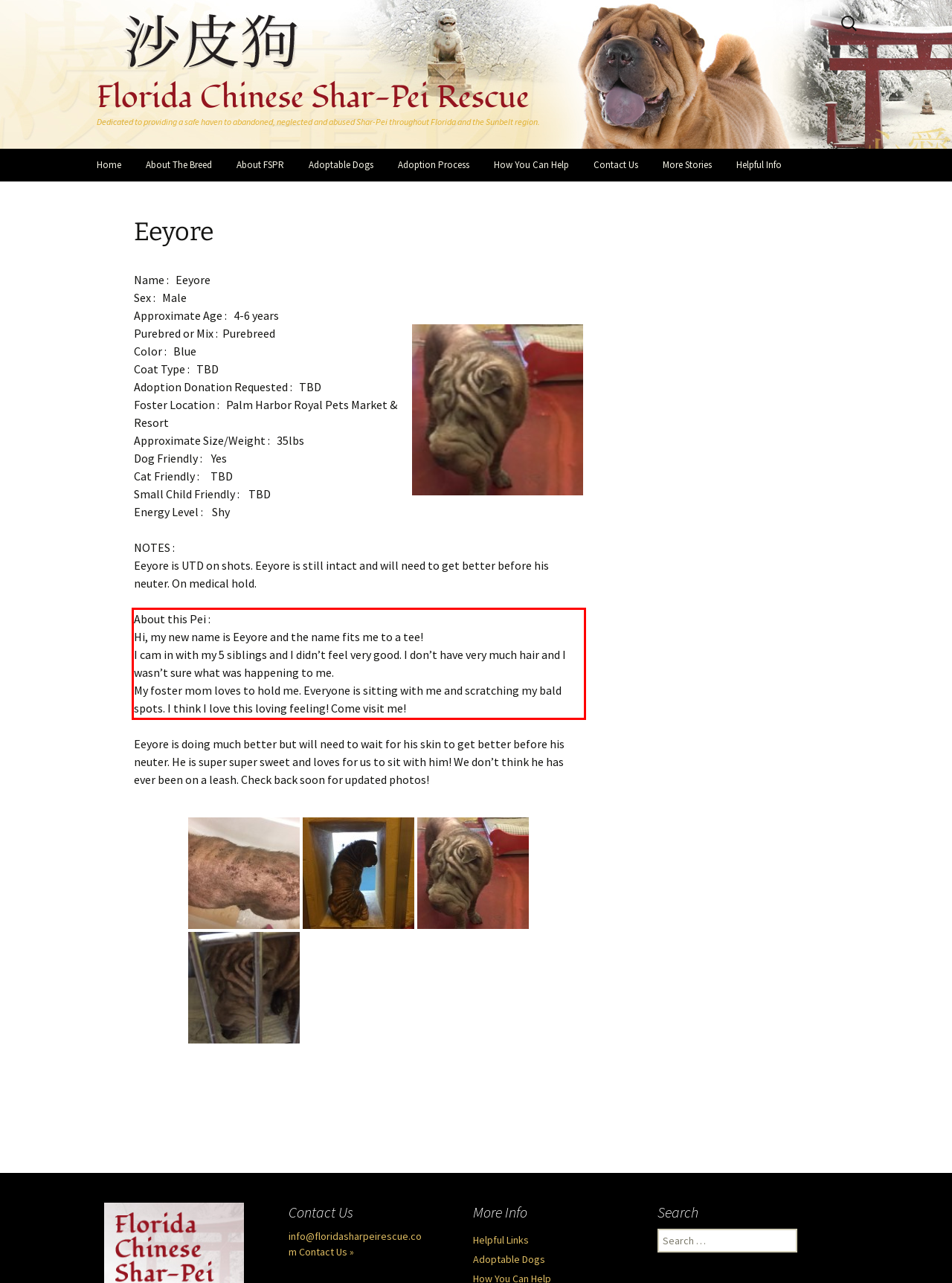Using the provided webpage screenshot, recognize the text content in the area marked by the red bounding box.

About this Pei : Hi, my new name is Eeyore and the name fits me to a tee! I cam in with my 5 siblings and I didn’t feel very good. I don’t have very much hair and I wasn’t sure what was happening to me. My foster mom loves to hold me. Everyone is sitting with me and scratching my bald spots. I think I love this loving feeling! Come visit me!